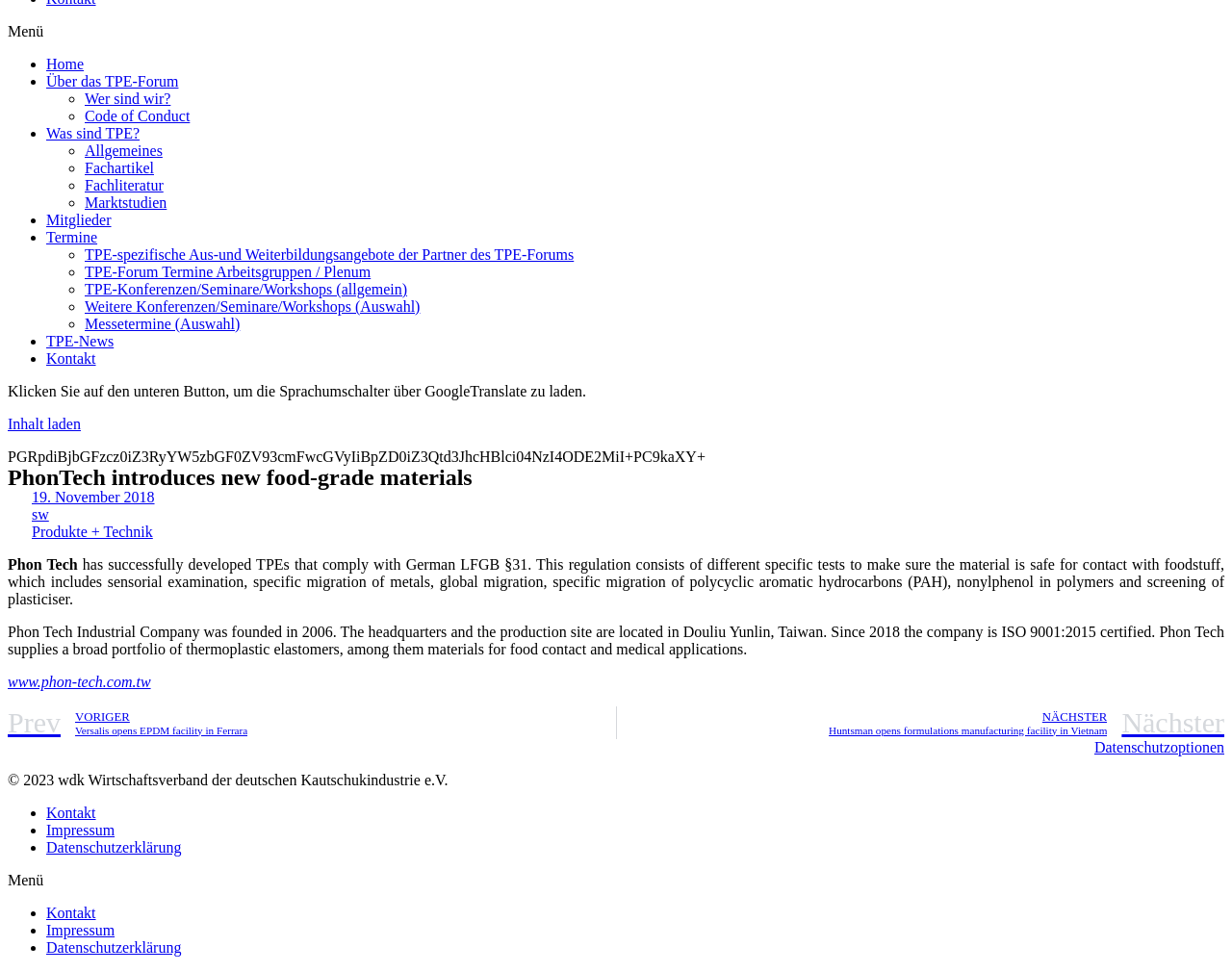Determine the bounding box for the described HTML element: "Support Team". Ensure the coordinates are four float numbers between 0 and 1 in the format [left, top, right, bottom].

None